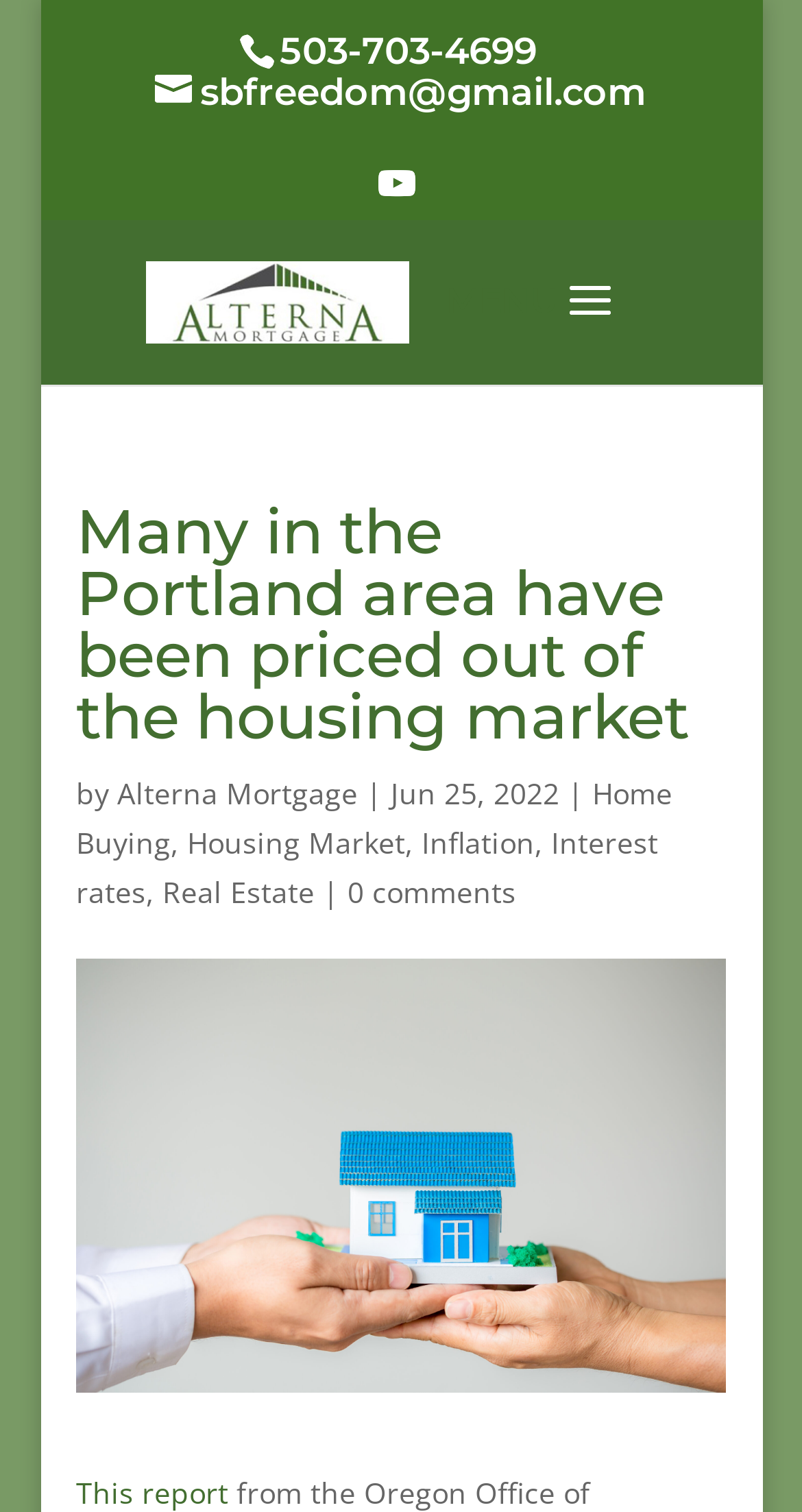When was the report published?
Please provide a single word or phrase based on the screenshot.

Jun 25, 2022